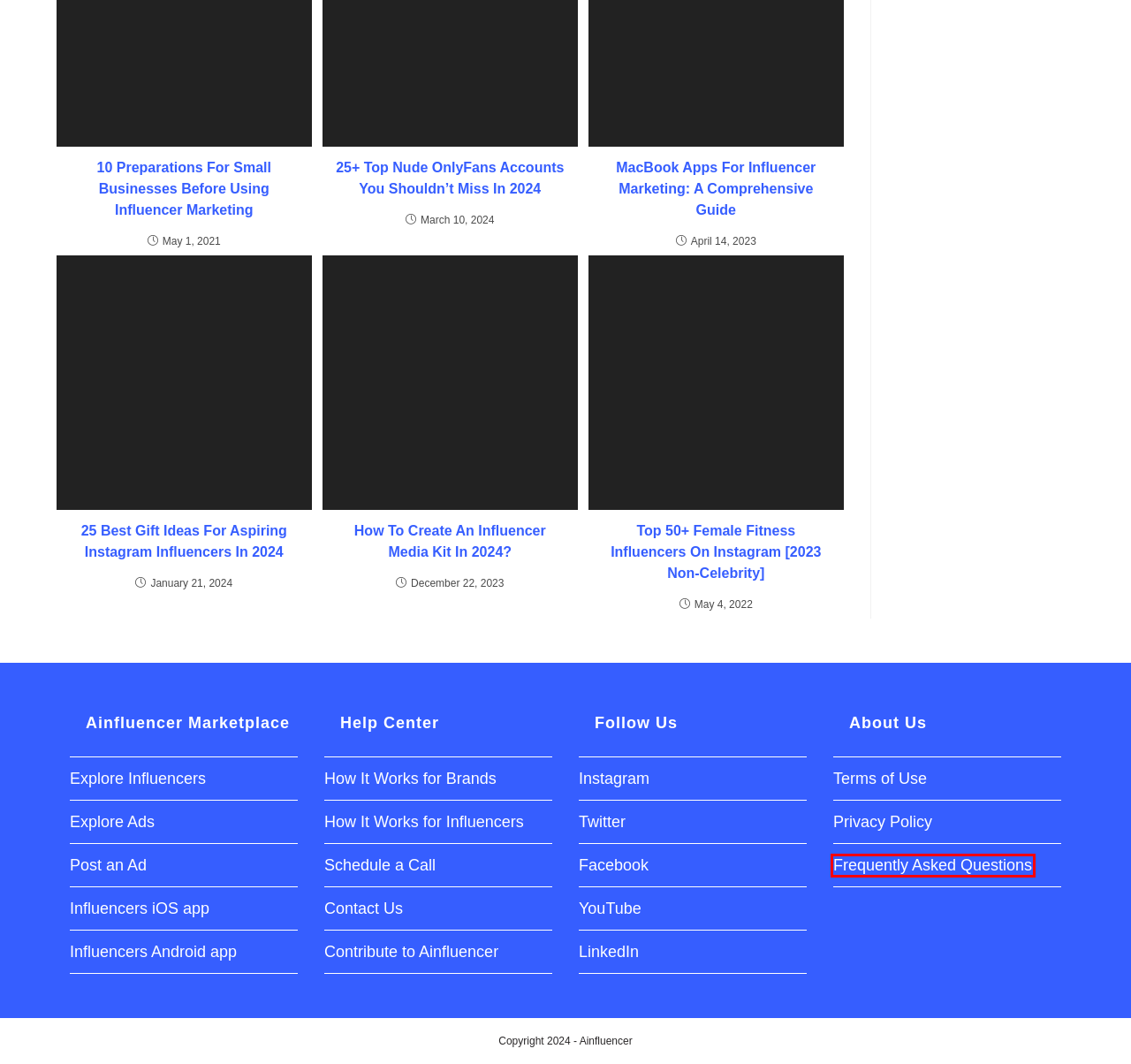You’re provided with a screenshot of a webpage that has a red bounding box around an element. Choose the best matching webpage description for the new page after clicking the element in the red box. The options are:
A. 10 Preparations for Small Businesses before Using Influencer Marketing
B. Top 50+ Female Fitness Influencers On Instagram [2023 Non-Celebrity]
C. What Is KOL Marketing? 5 Effective Ways to Boost Your KOL Strategy
D. New page
E. Contribute to Ainfluencer | Ainfluencer
F. How To Create An Influencer Media Kit In 2024?
G. 25 Best Gift Ideas For Aspiring Instagram Influencers In 2024
H. Help Center - Ainfluencer FAQs

H